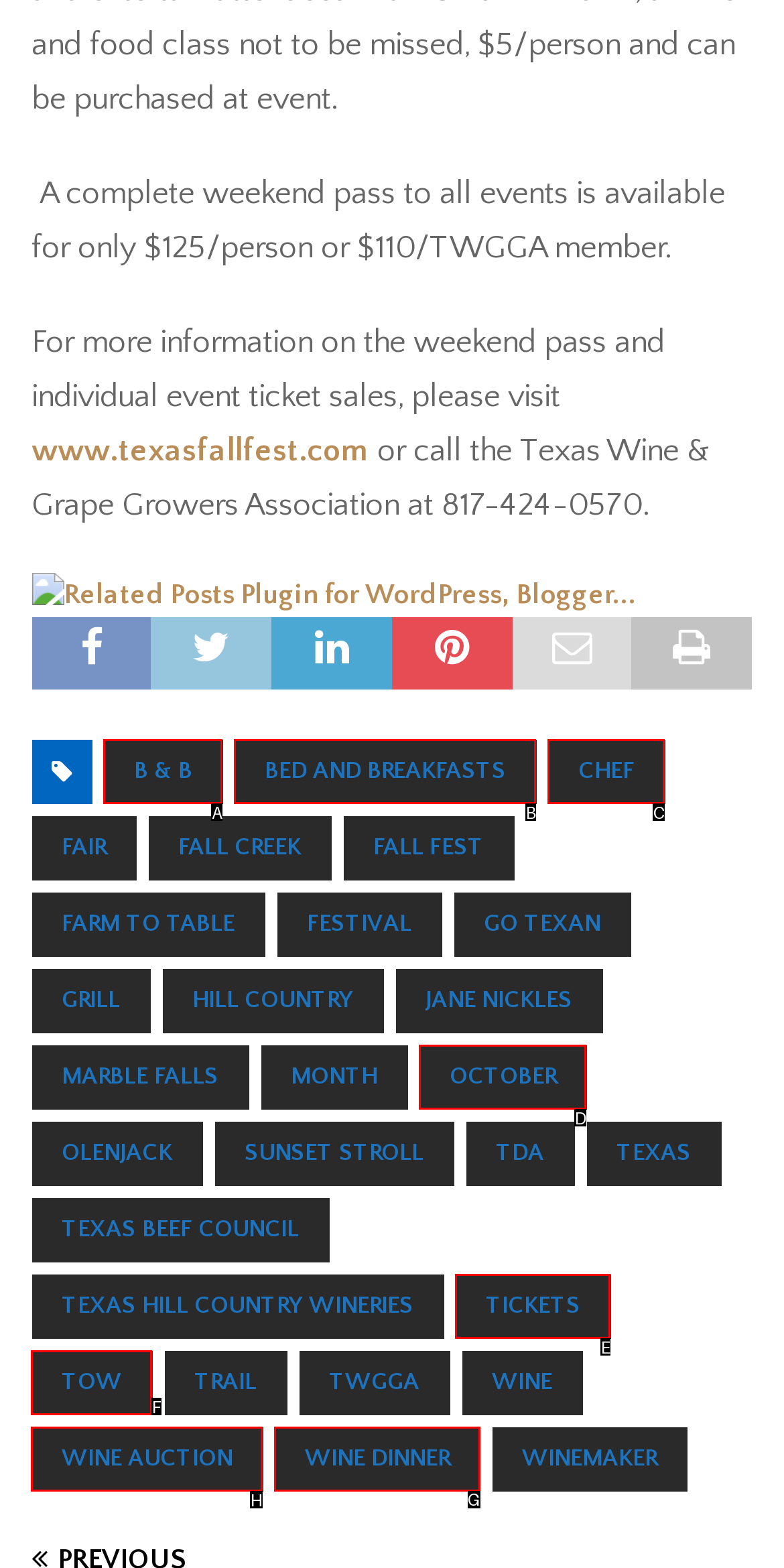Which lettered option should be clicked to achieve the task: get tickets for the wine dinner? Choose from the given choices.

G